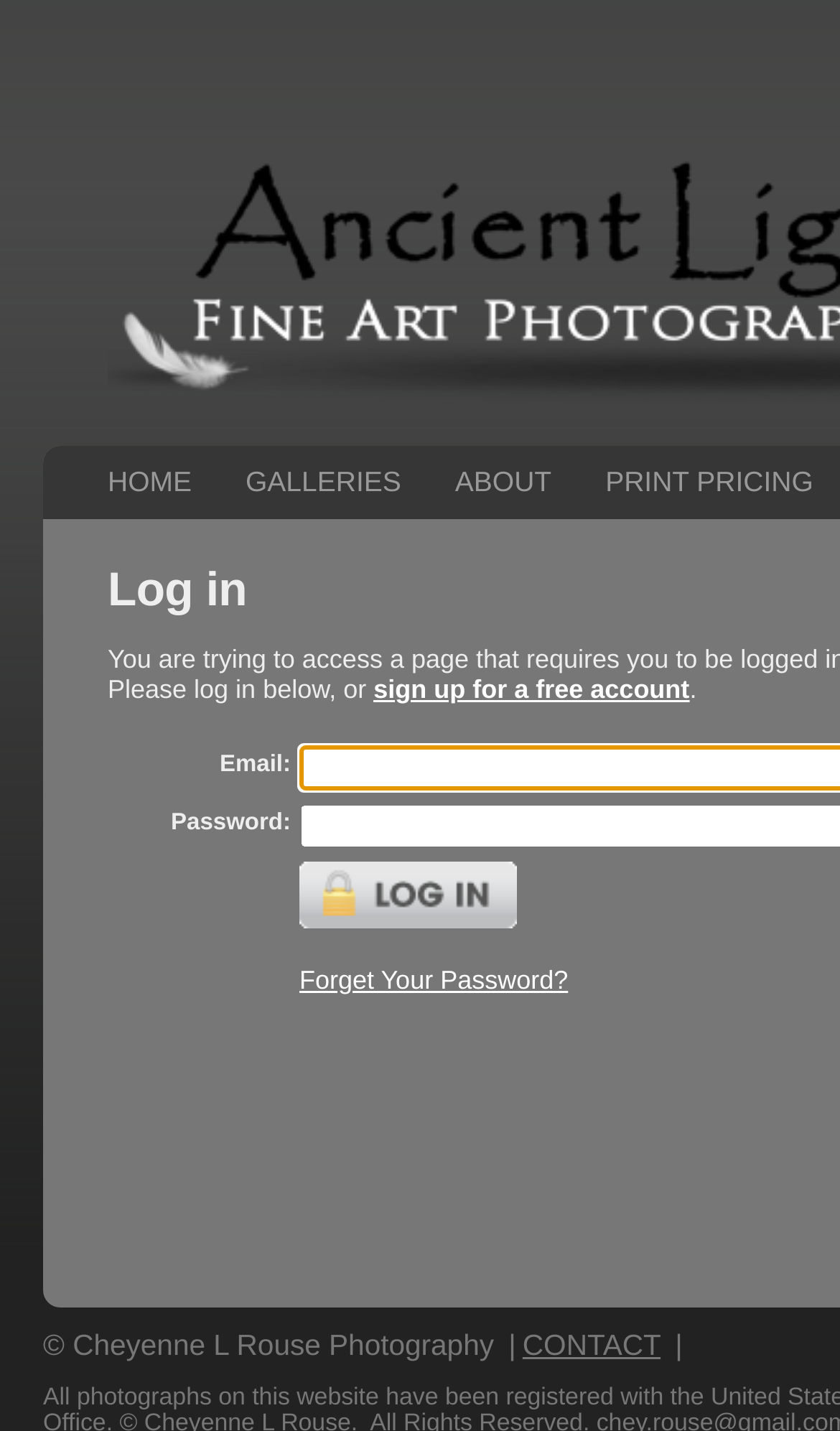Pinpoint the bounding box coordinates of the element that must be clicked to accomplish the following instruction: "Forget Your Password?". The coordinates should be in the format of four float numbers between 0 and 1, i.e., [left, top, right, bottom].

[0.356, 0.674, 0.676, 0.695]